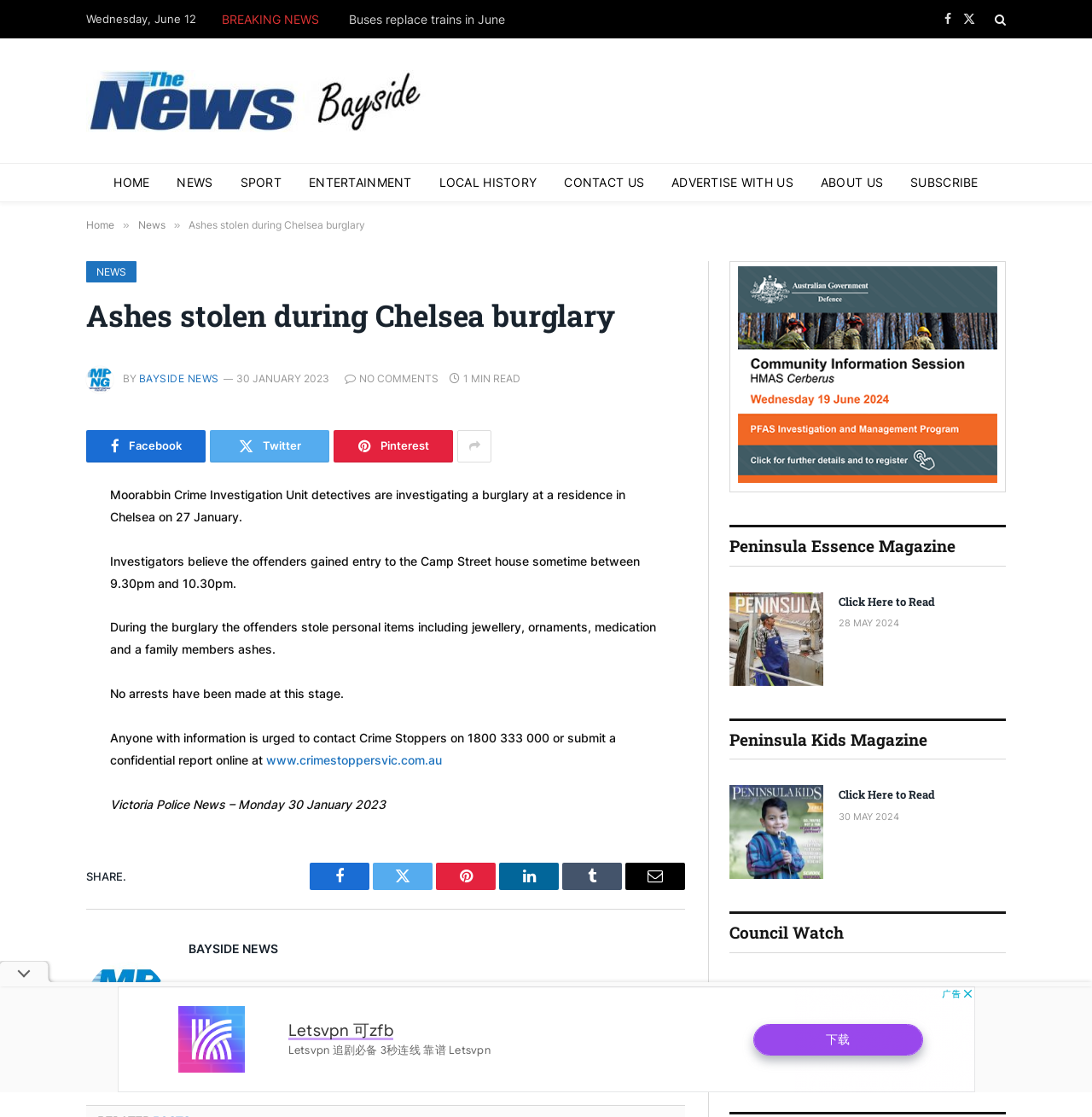Locate the bounding box coordinates of the segment that needs to be clicked to meet this instruction: "Click on the 'HOME' link".

[0.092, 0.147, 0.15, 0.18]